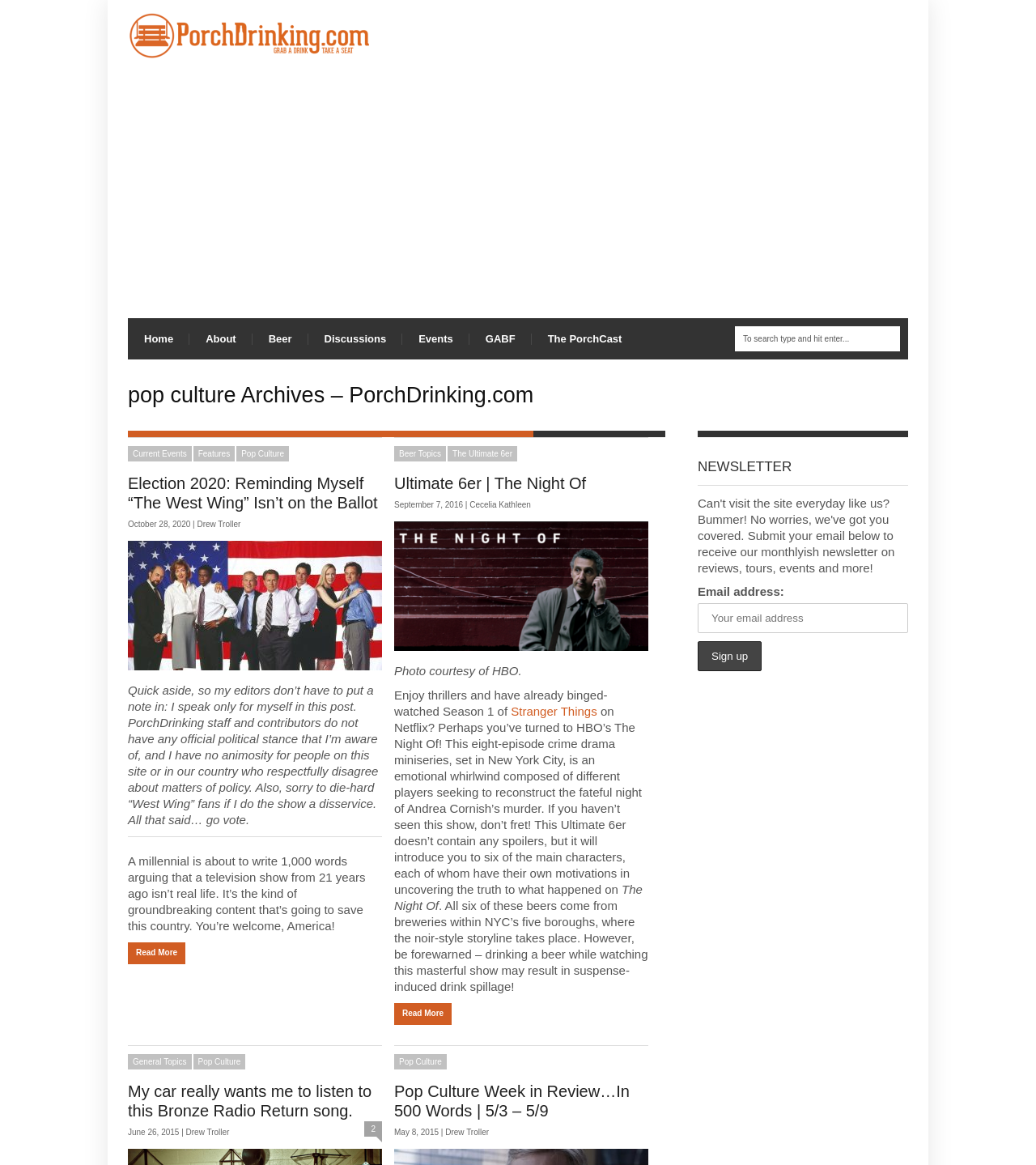What is the title of the first article on the webpage?
Answer the question with a single word or phrase, referring to the image.

Election 2020: Reminding Myself “The West Wing” Isn’t on the Ballot